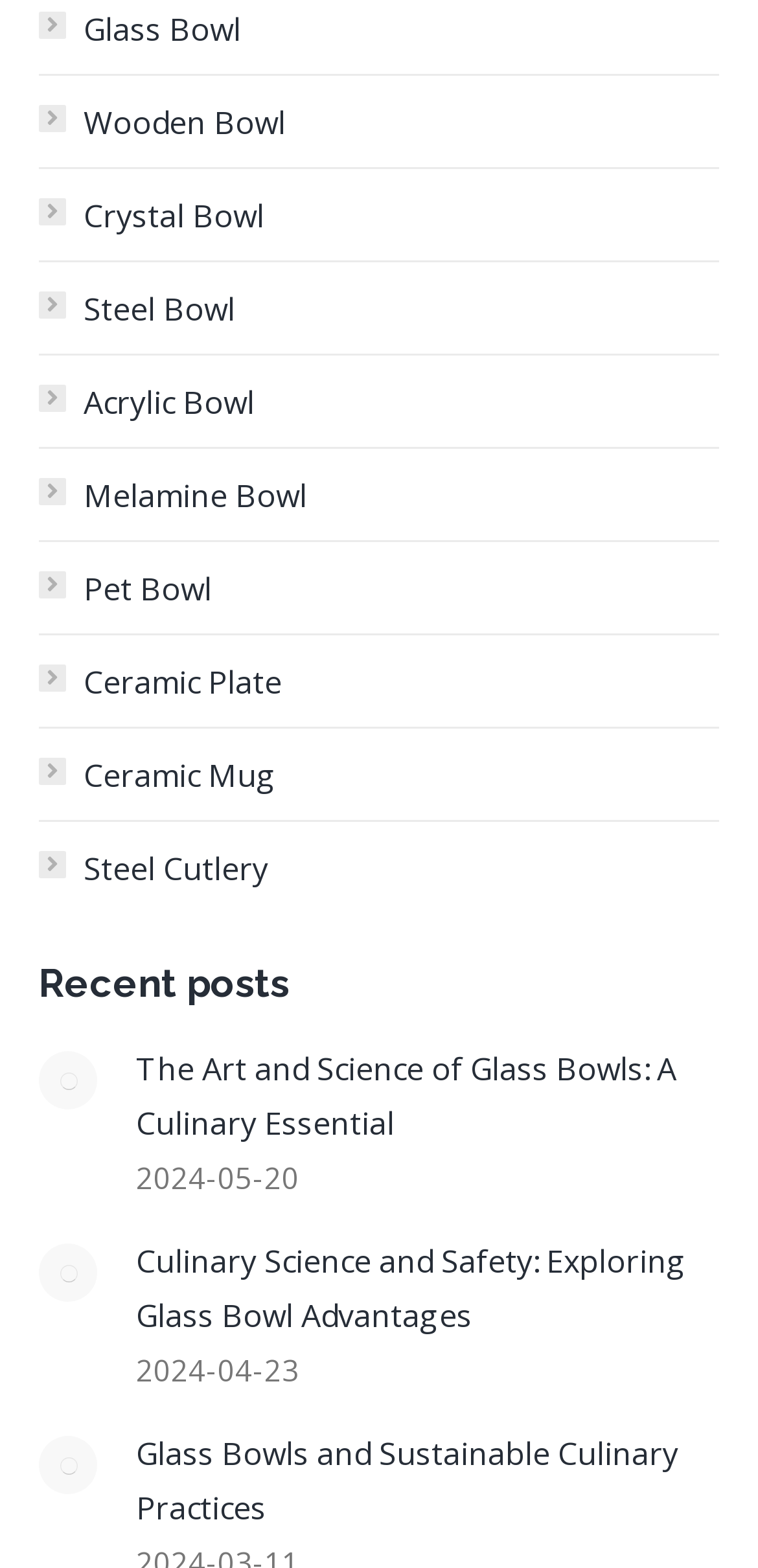Please specify the bounding box coordinates of the clickable region to carry out the following instruction: "Learn about 5 Steps to beautiful youthful looking skin". The coordinates should be four float numbers between 0 and 1, in the format [left, top, right, bottom].

None